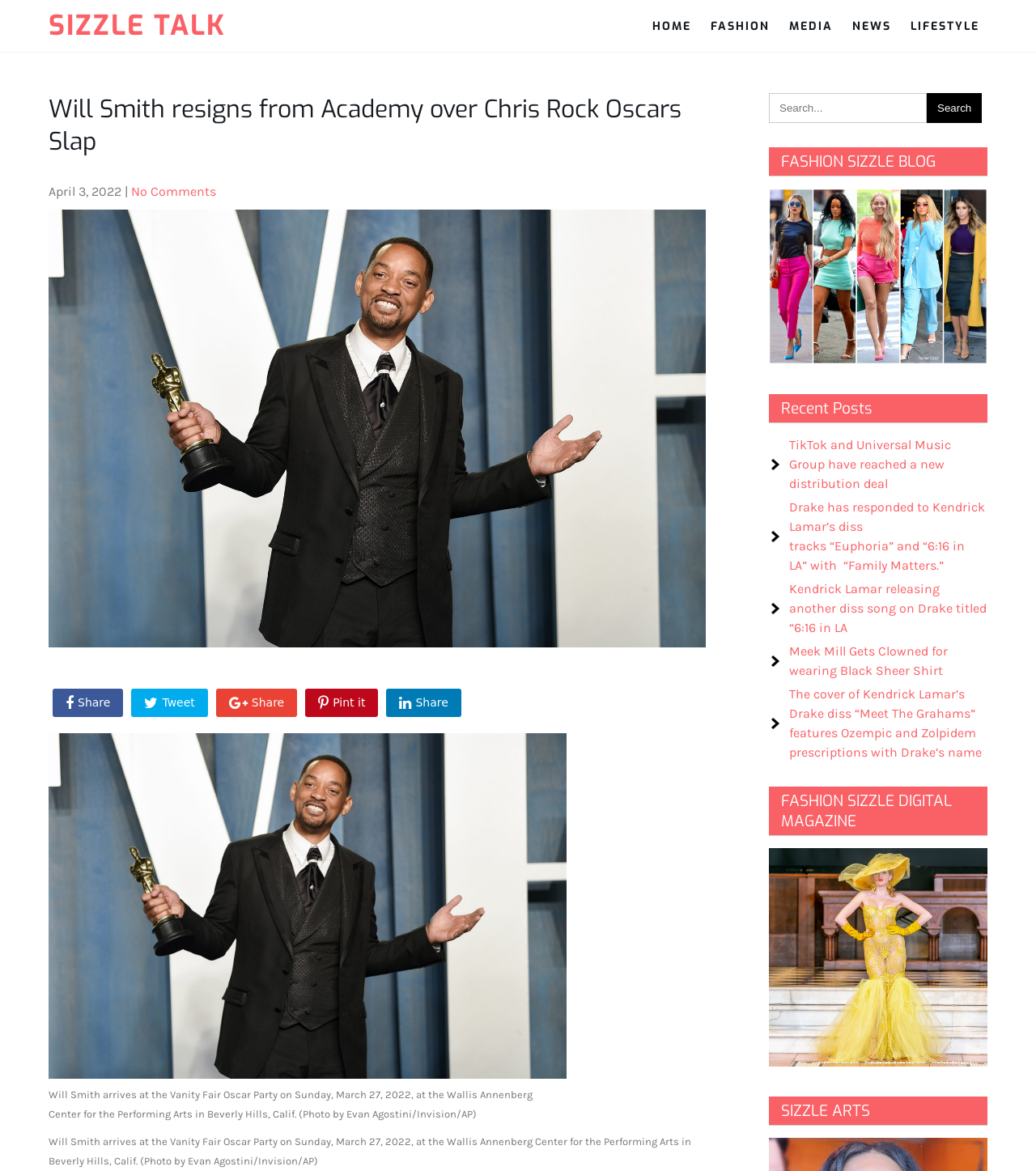Please find the bounding box coordinates of the element that you should click to achieve the following instruction: "Search for something". The coordinates should be presented as four float numbers between 0 and 1: [left, top, right, bottom].

[0.742, 0.079, 0.895, 0.105]